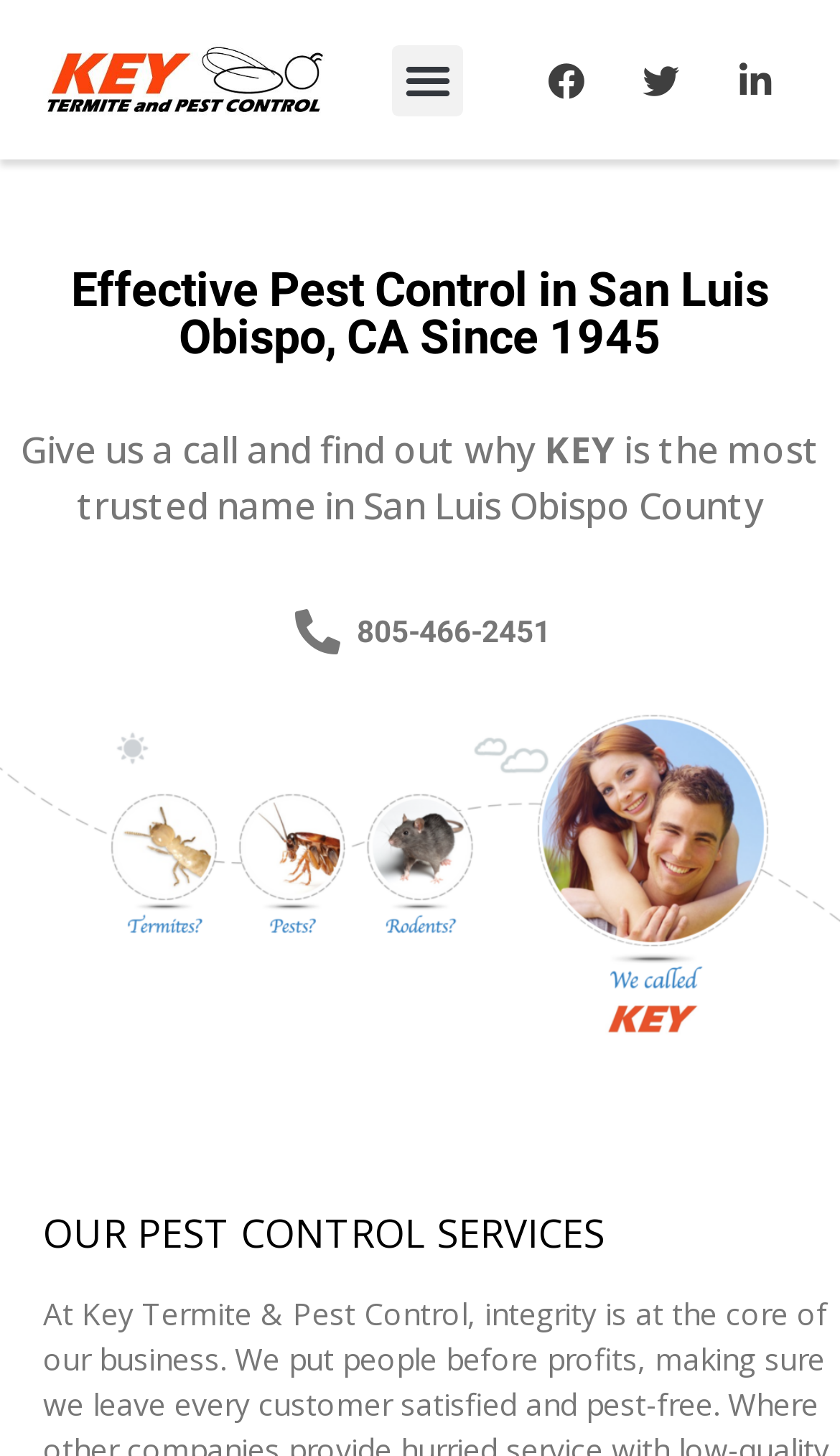Answer the following query with a single word or phrase:
What is the phone number?

805-466-2451